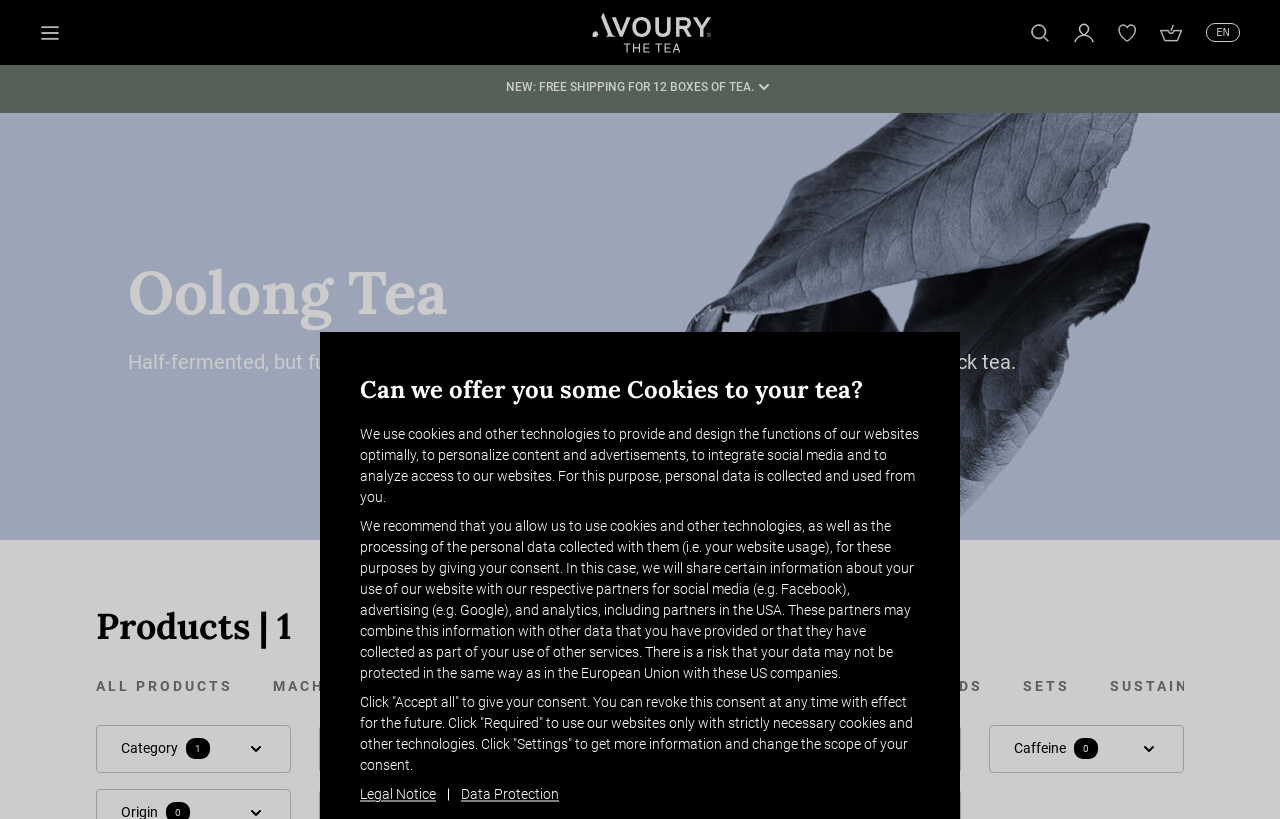Find the bounding box coordinates of the clickable area required to complete the following action: "Filter by Category 1".

[0.075, 0.885, 0.227, 0.943]